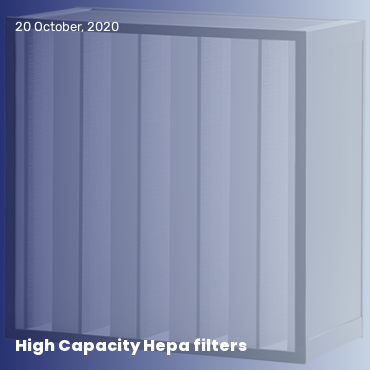When was the product introduced or highlighted?
Analyze the screenshot and provide a detailed answer to the question.

The text overlay on the image indicates the date of this product's introduction or relevance, marked as 20 October, 2020, suggesting it may have been launched or highlighted in a post on that date.